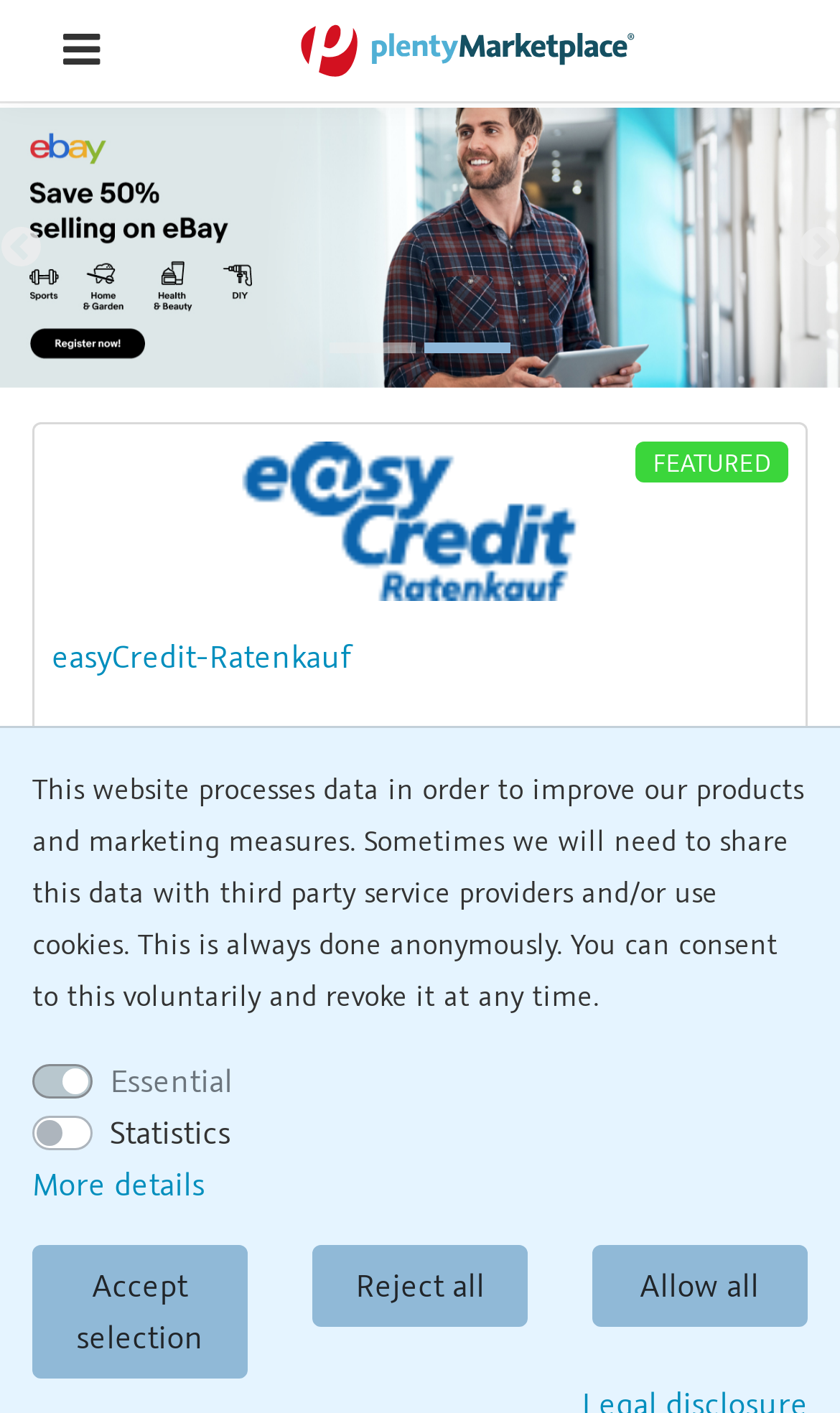Explain the features and main sections of the webpage comprehensively.

The webpage is the plentyMarketplace, which offers various plugins to modify the plentymarkets ERP system. At the top left, there is a toggle navigation button, and next to it, the plentyMarketplace logo is displayed. 

Below the logo, there is a list of services, including "Back", "Support", "Setup", and "Hardware". 

On the left side of the page, there is a notice about data processing and cookies, with checkboxes to consent to essential and statistics data collection. Below this notice, there are buttons to accept, reject, or allow all data collection.

In the main content area, there is a large image of plentyMarketplace, with previous and next buttons on the left and right sides, respectively. 

Below the image, there are featured plugins, including easyCredit-Ratenkauf and plentyShop LTS, each with a heading, link, and image. The easyCredit-Ratenkauf plugin has a subheading and a link to the official plugin. The plentyShop LTS plugin has a rating of 10 stars and a link to the plugin description.

Each featured plugin has a "FREE" label, indicating that they are free to use.